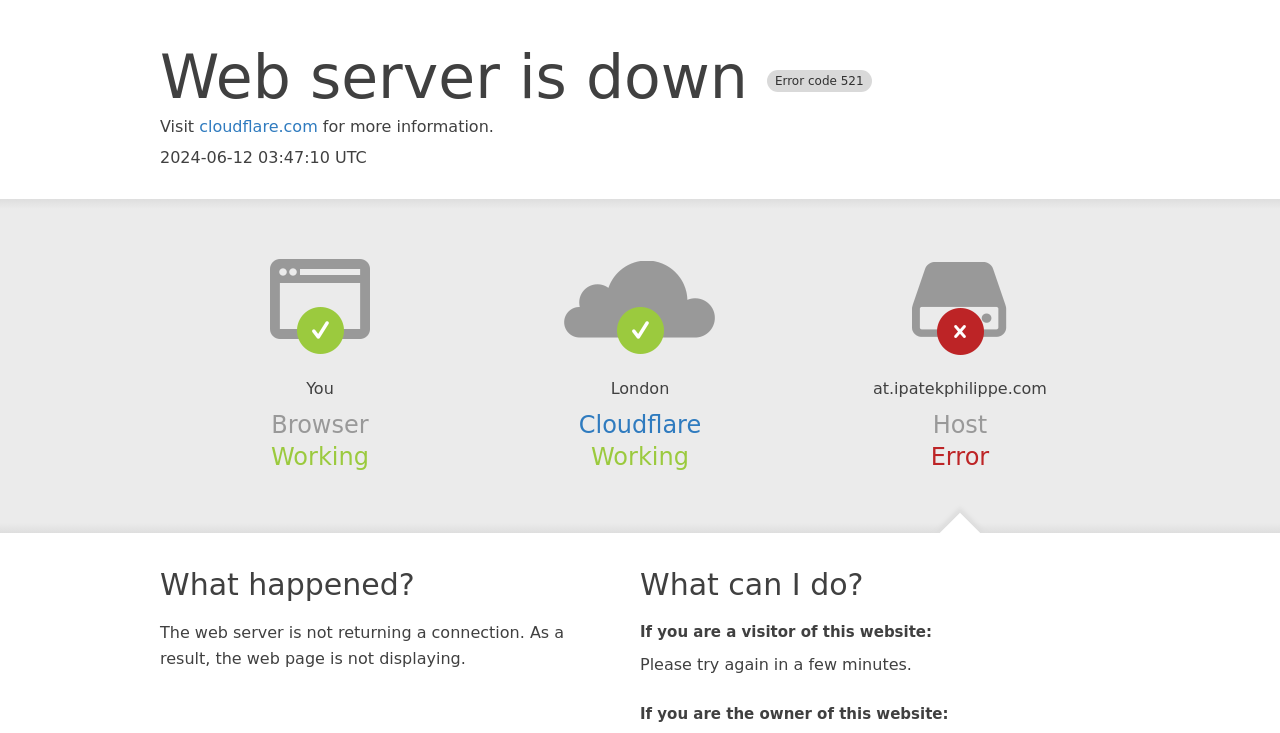Answer the question using only one word or a concise phrase: What is the current status of the browser?

Working